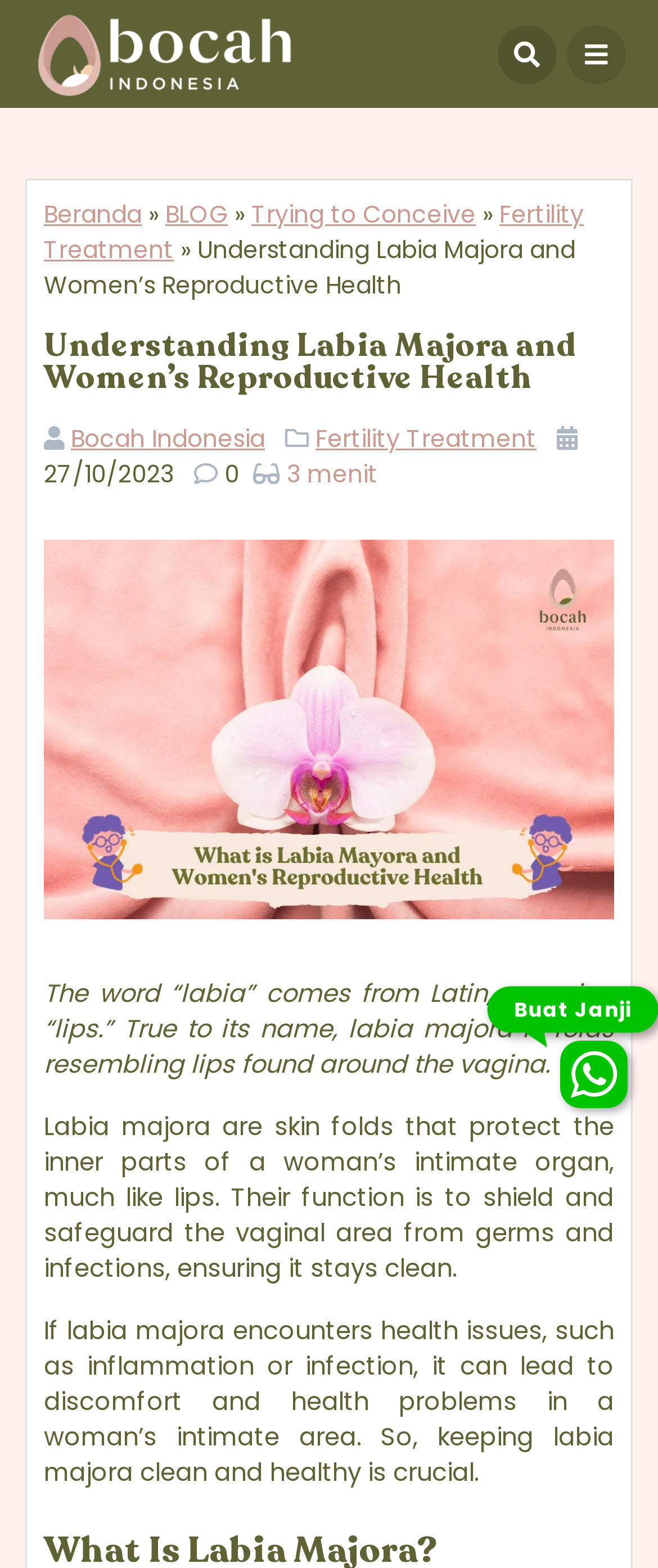Please identify the bounding box coordinates of the element that needs to be clicked to perform the following instruction: "Learn about Trying to Conceive".

[0.382, 0.126, 0.723, 0.147]